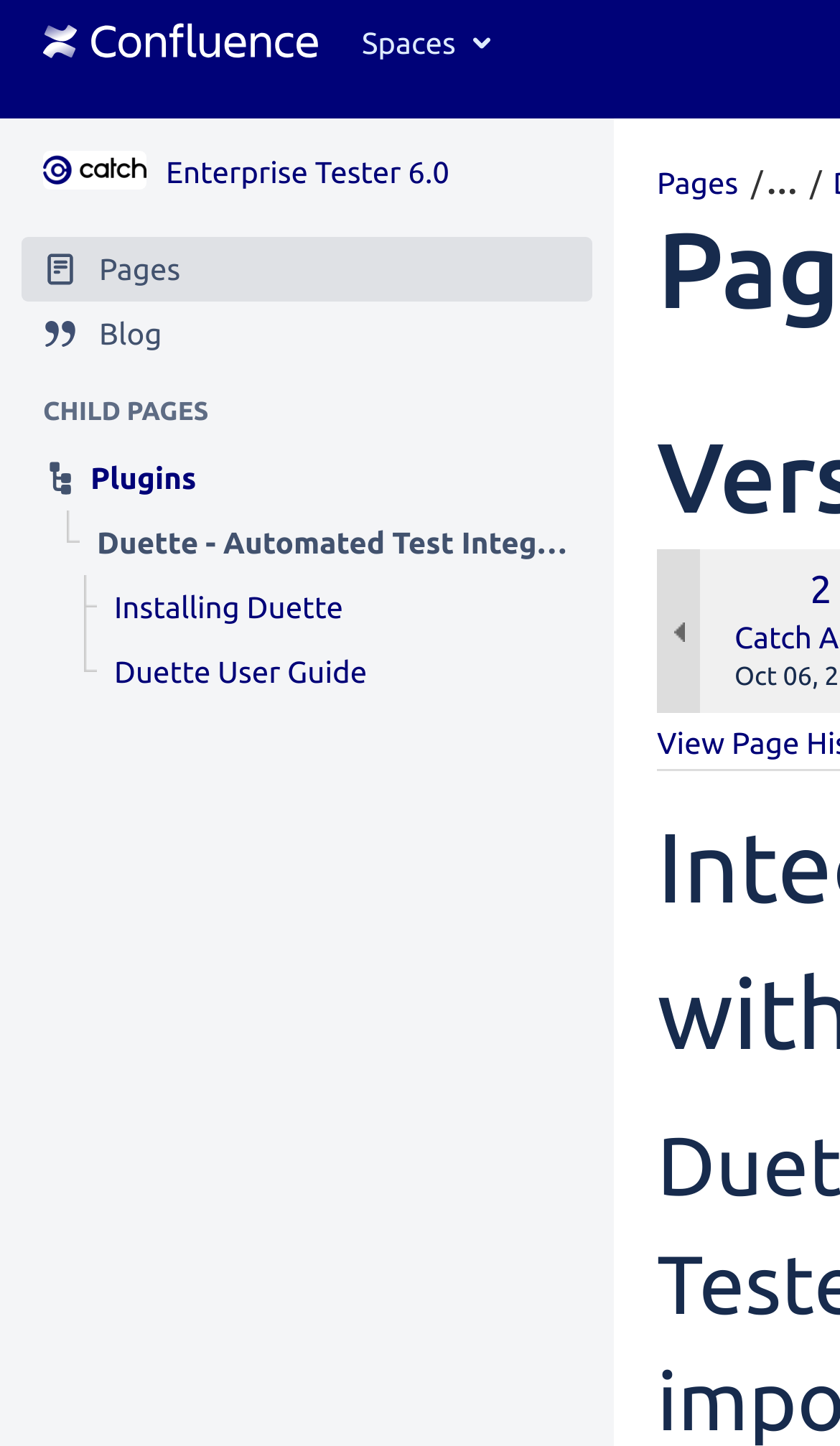Predict the bounding box coordinates of the area that should be clicked to accomplish the following instruction: "search for a comment". The bounding box coordinates should consist of four float numbers between 0 and 1, i.e., [left, top, right, bottom].

None